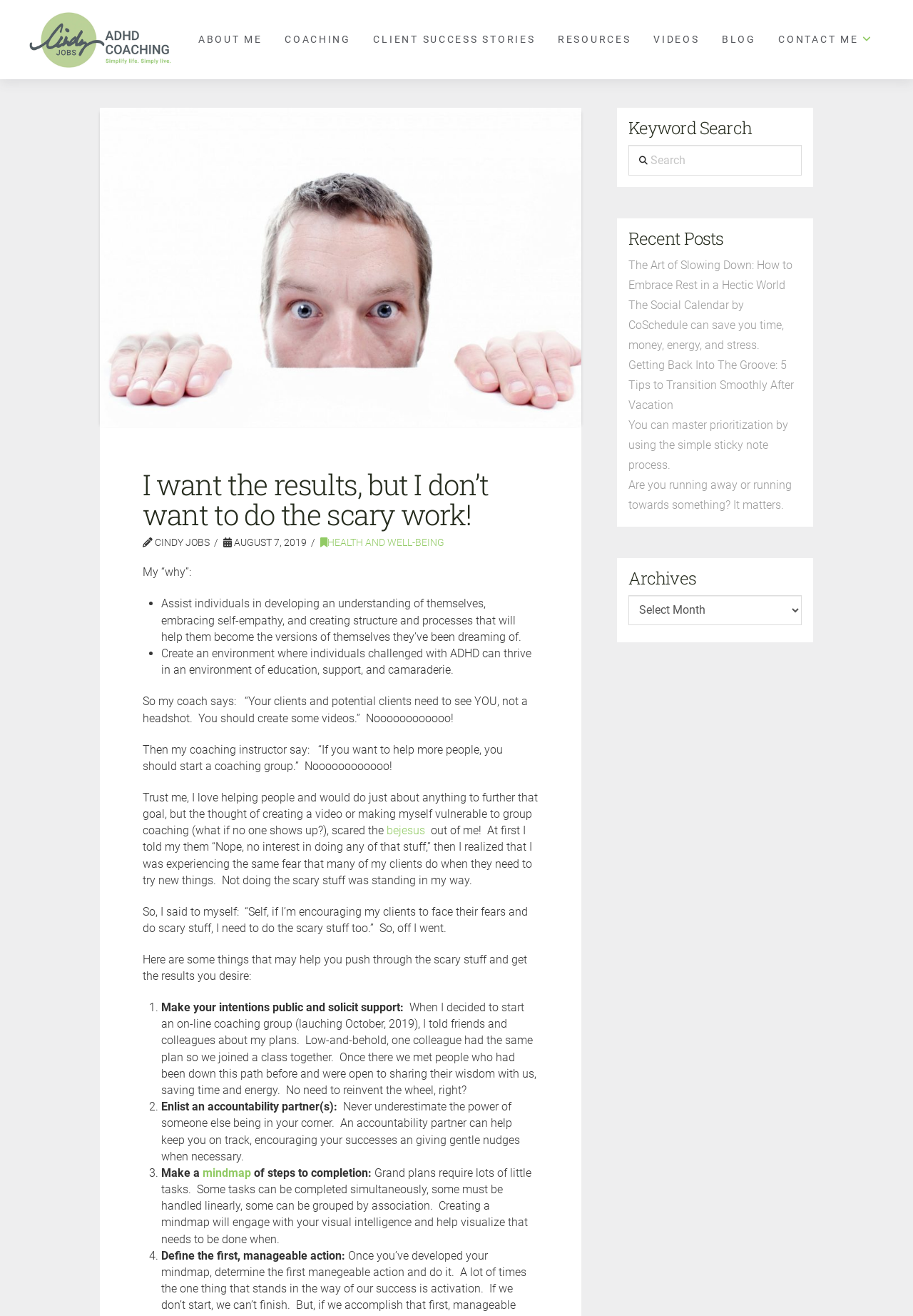Provide the bounding box coordinates for the specified HTML element described in this description: "parent_node: Search name="s" placeholder="Search"". The coordinates should be four float numbers ranging from 0 to 1, in the format [left, top, right, bottom].

[0.688, 0.11, 0.878, 0.133]